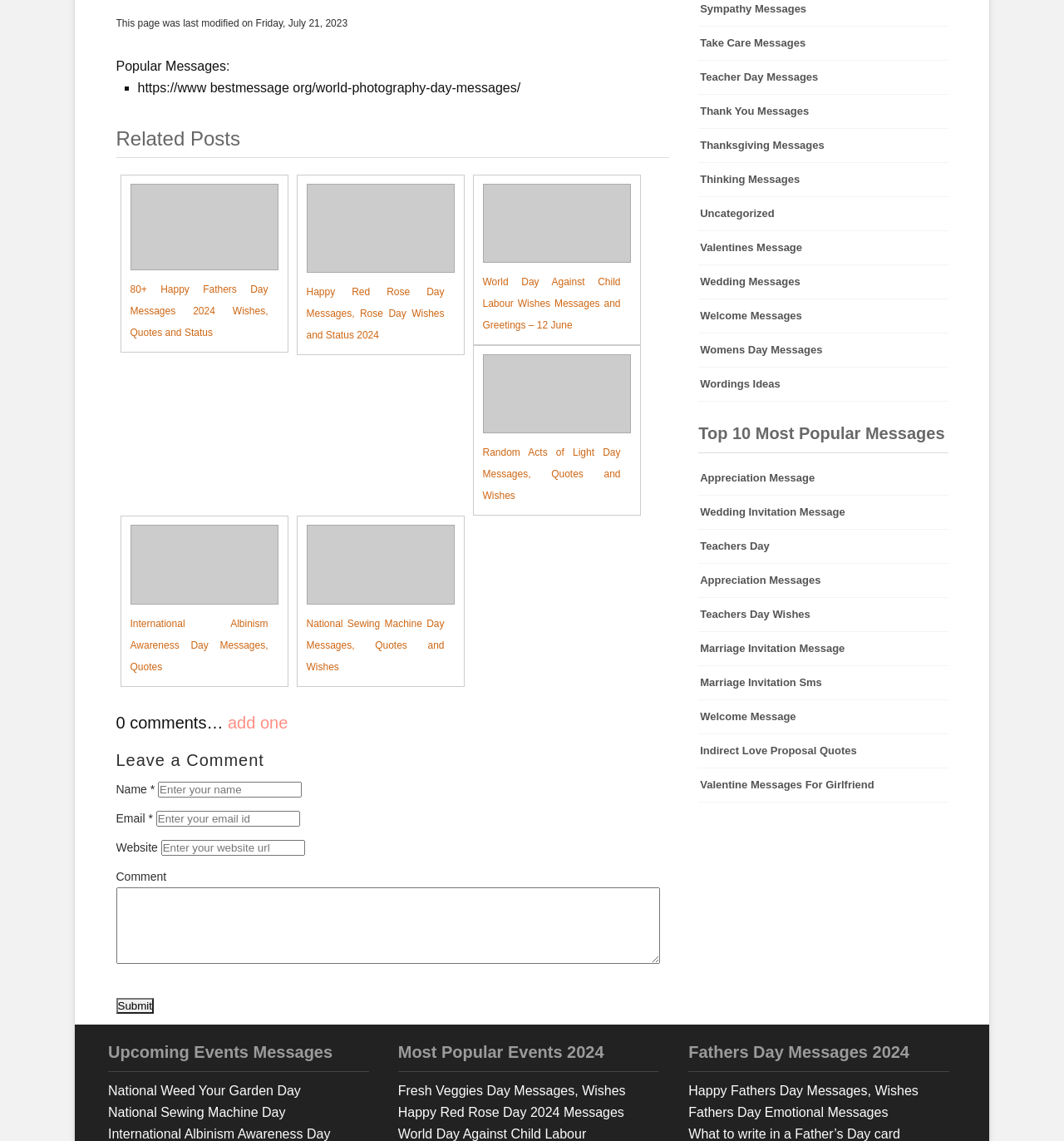How many links are there under 'Upcoming Events Messages'?
Carefully analyze the image and provide a thorough answer to the question.

Under the heading 'Upcoming Events Messages', there are three links: 'National Weed Your Garden Day', 'National Sewing Machine Day', and 'International Albinism Awareness Day'.